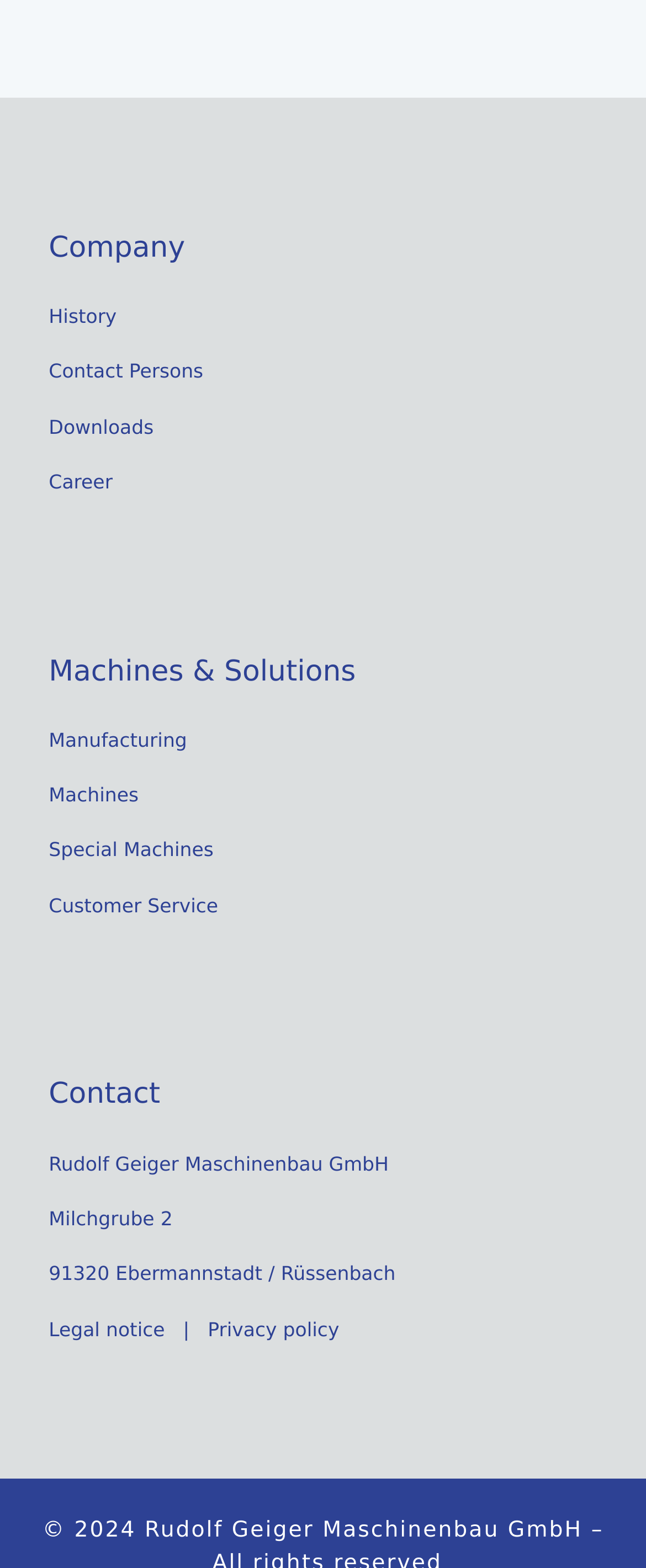Determine the bounding box coordinates of the section I need to click to execute the following instruction: "Contact the company". Provide the coordinates as four float numbers between 0 and 1, i.e., [left, top, right, bottom].

[0.075, 0.735, 0.602, 0.749]